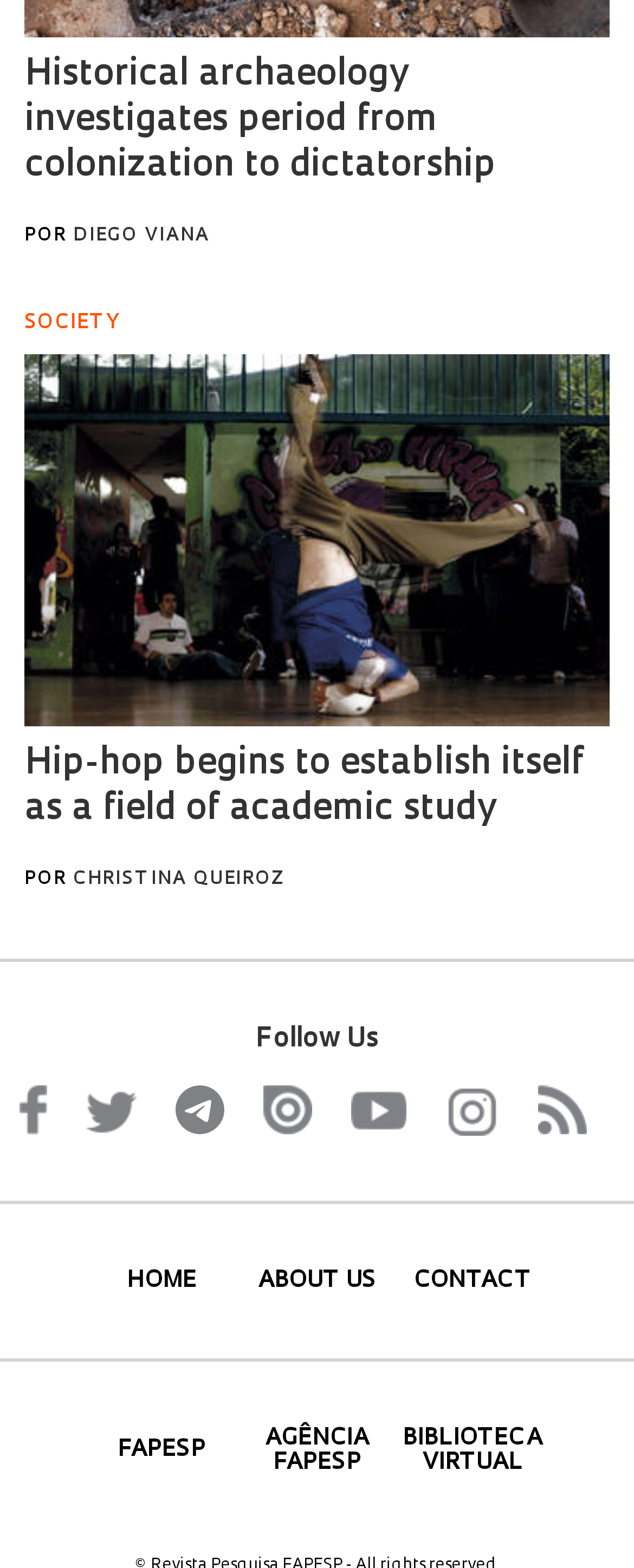Based on the element description "Contact", predict the bounding box coordinates of the UI element.

[0.625, 0.809, 0.865, 0.825]